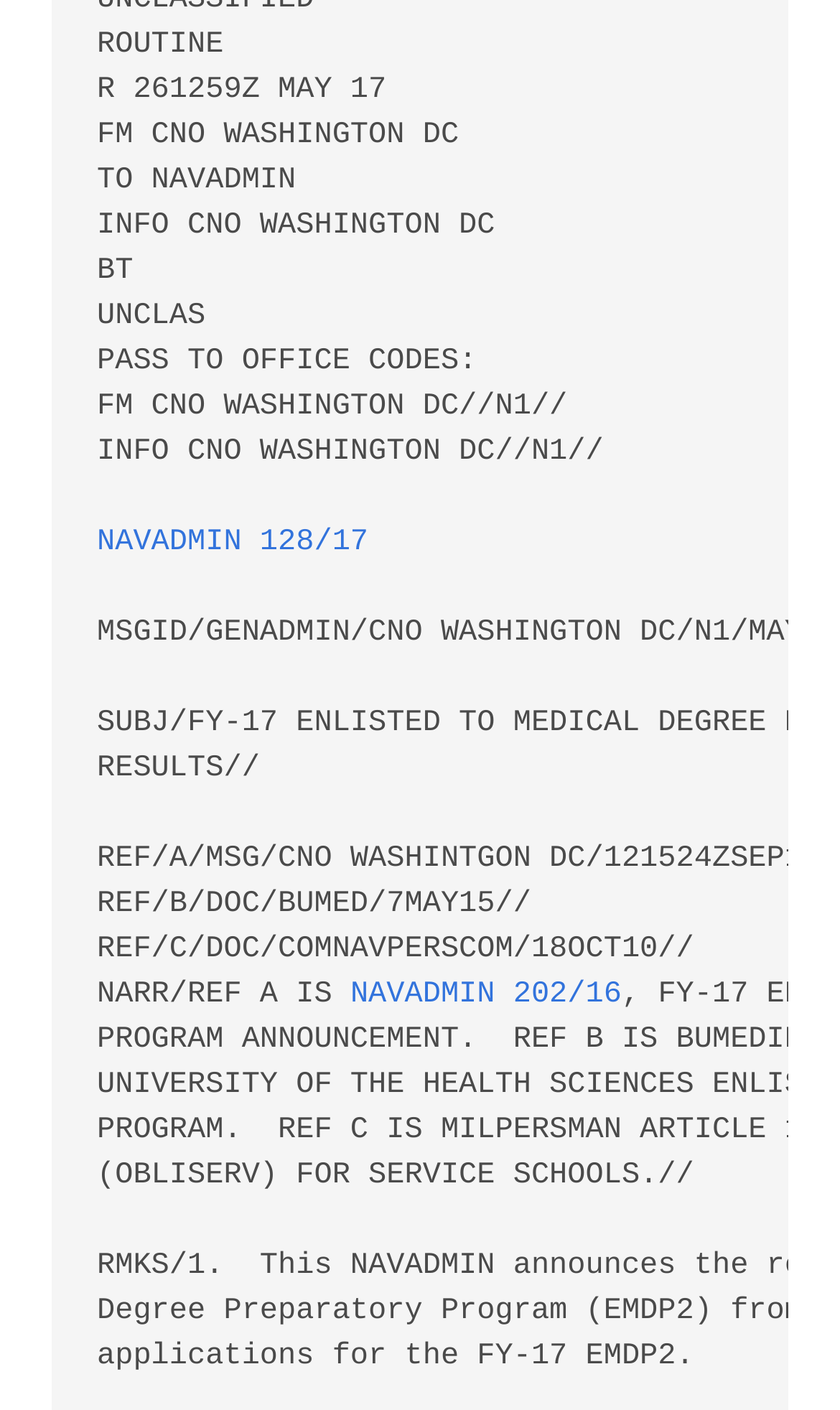Using the description "Erdo", predict the bounding box of the relevant HTML element.

None